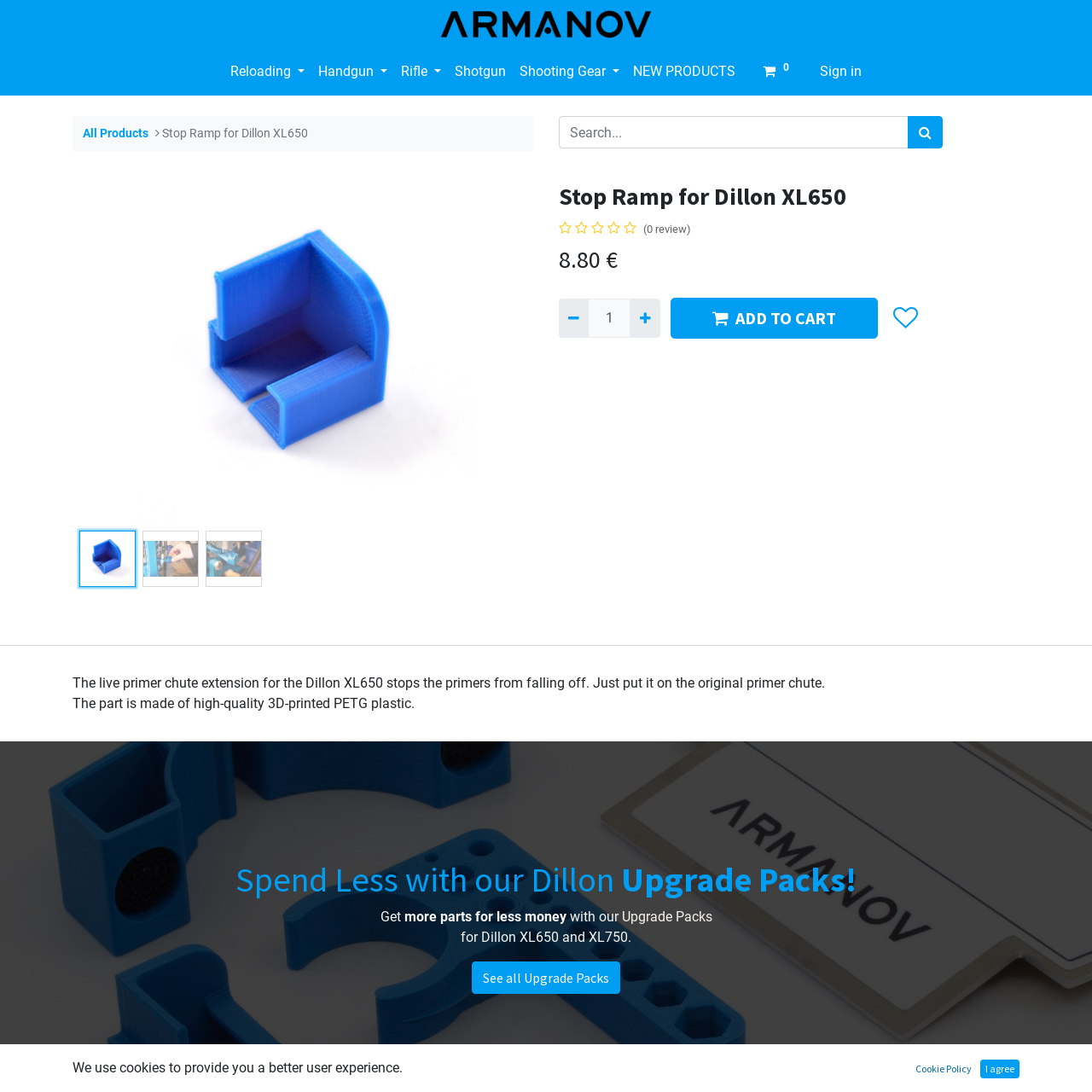What can be done with the 'ADD TO CART' button?
Based on the screenshot, give a detailed explanation to answer the question.

I inferred the function of the 'ADD TO CART' button by recognizing its typical usage in e-commerce websites, where it allows users to add a product to their shopping cart for later checkout.